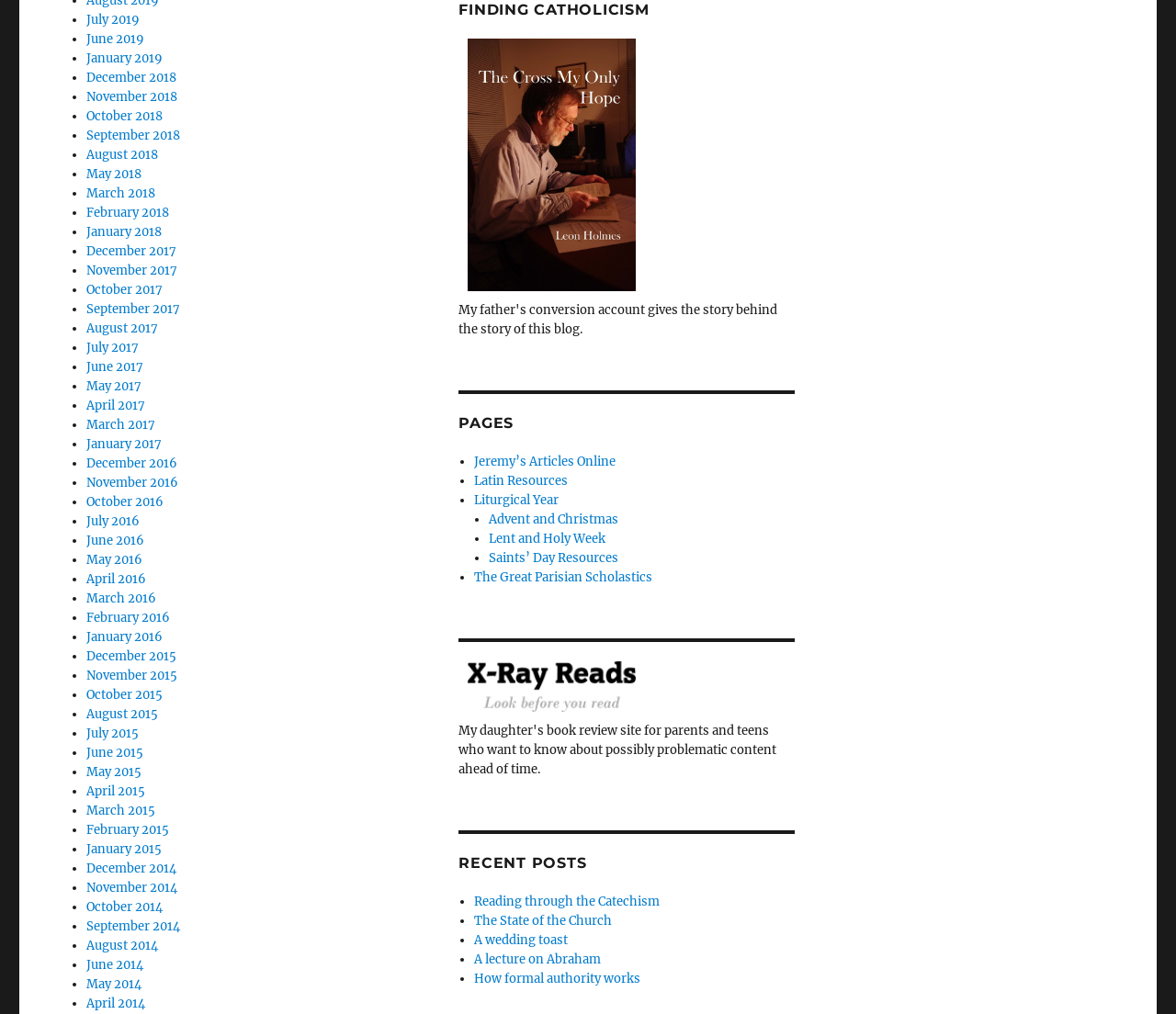Respond with a single word or phrase to the following question:
How many months are listed in 2019?

2